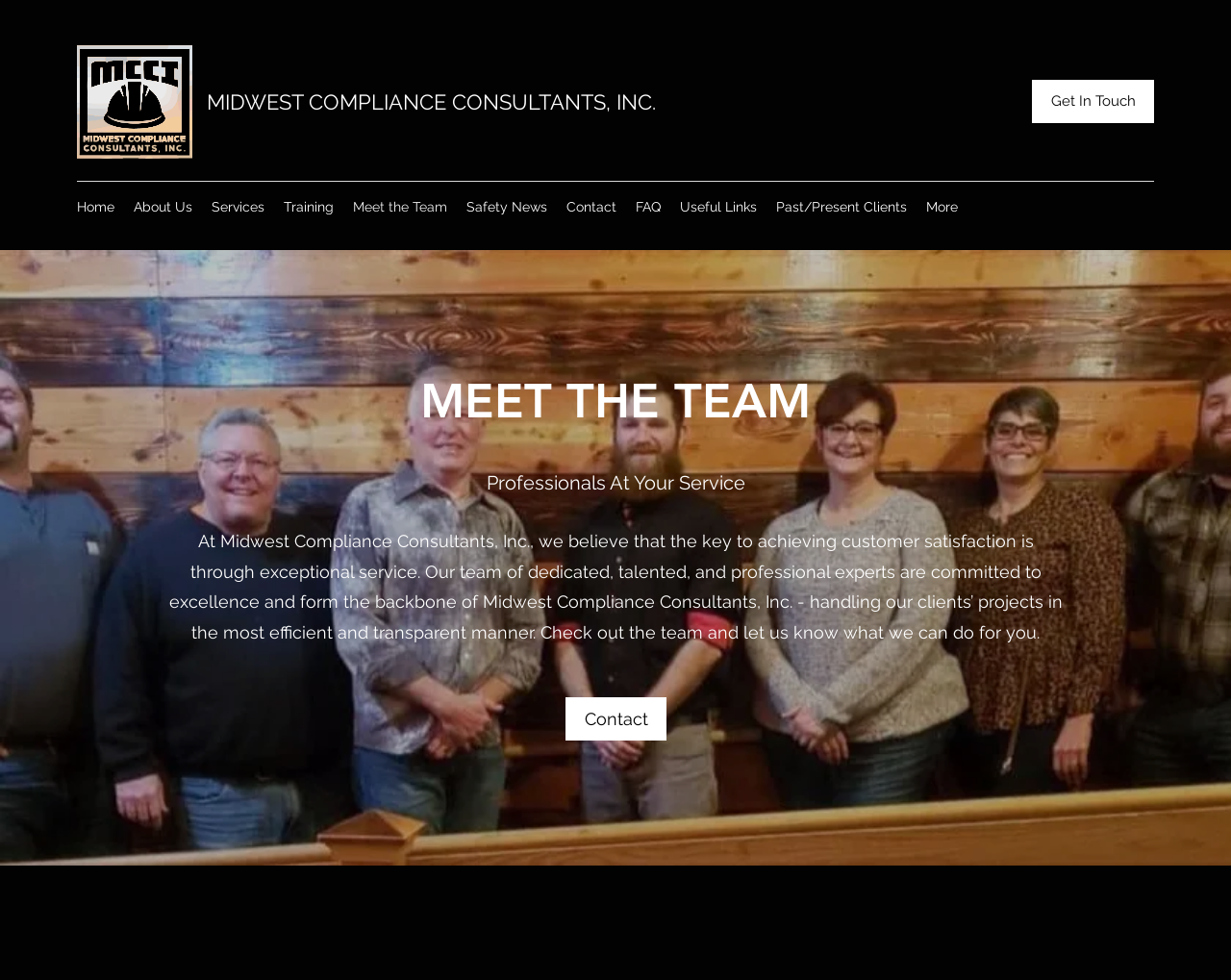Please identify the bounding box coordinates of the element I need to click to follow this instruction: "Navigate to 'Home'".

[0.055, 0.196, 0.101, 0.226]